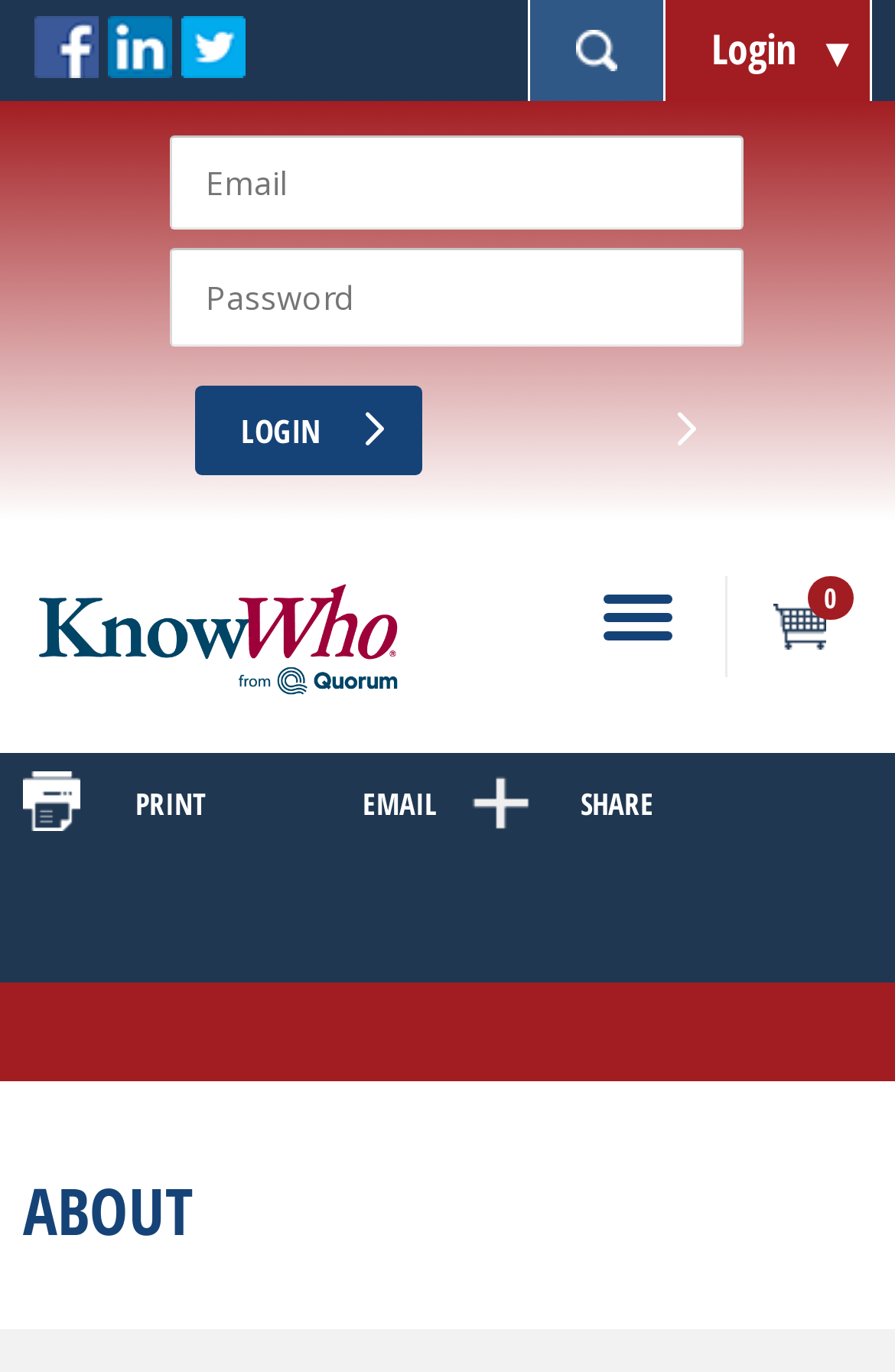What type of data does the website provide?
Answer briefly with a single word or phrase based on the image.

Government-related data